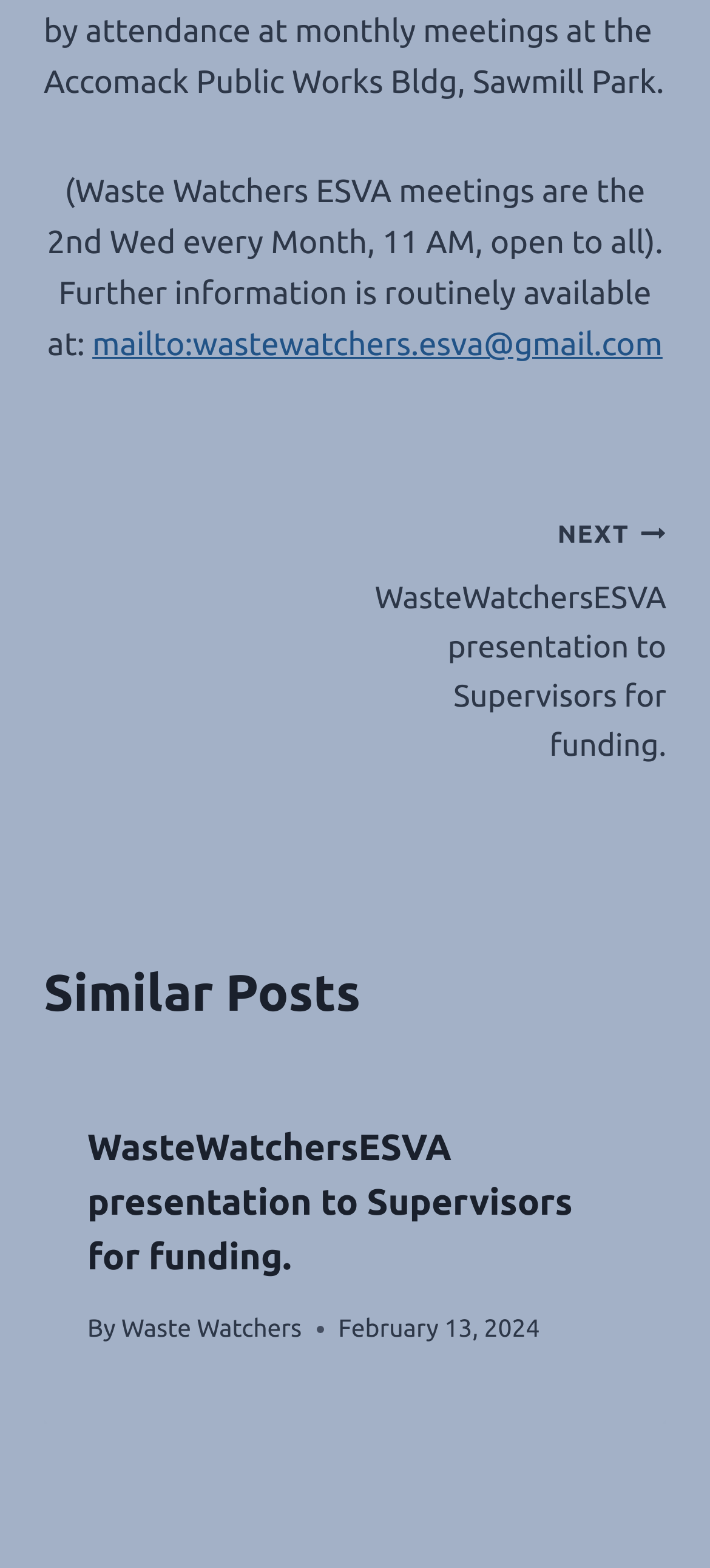What is the email address for further information?
Examine the screenshot and reply with a single word or phrase.

wastewatchers.esva@gmail.com